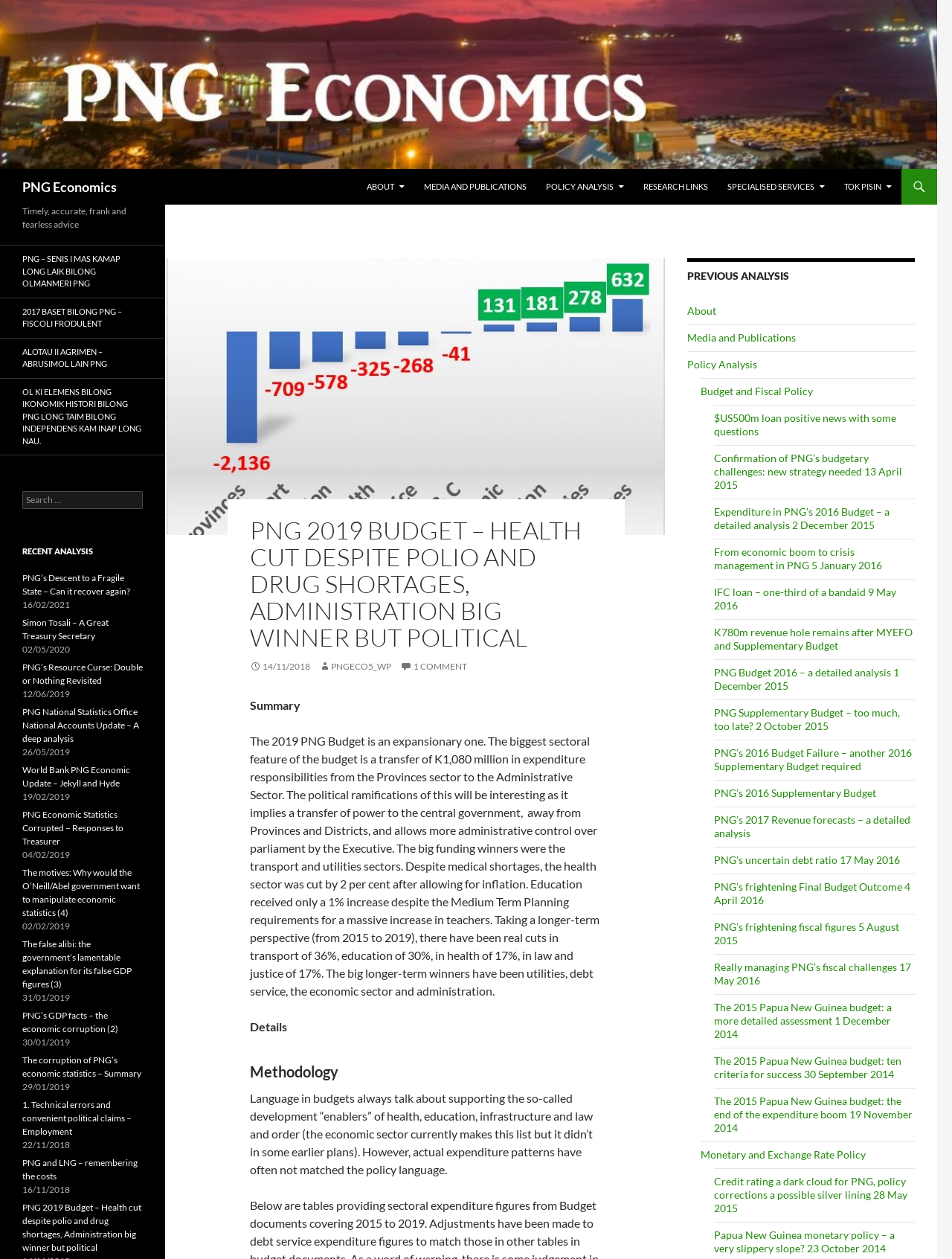Please answer the following question using a single word or phrase: What is the title of the webpage?

PNG 2019 Budget